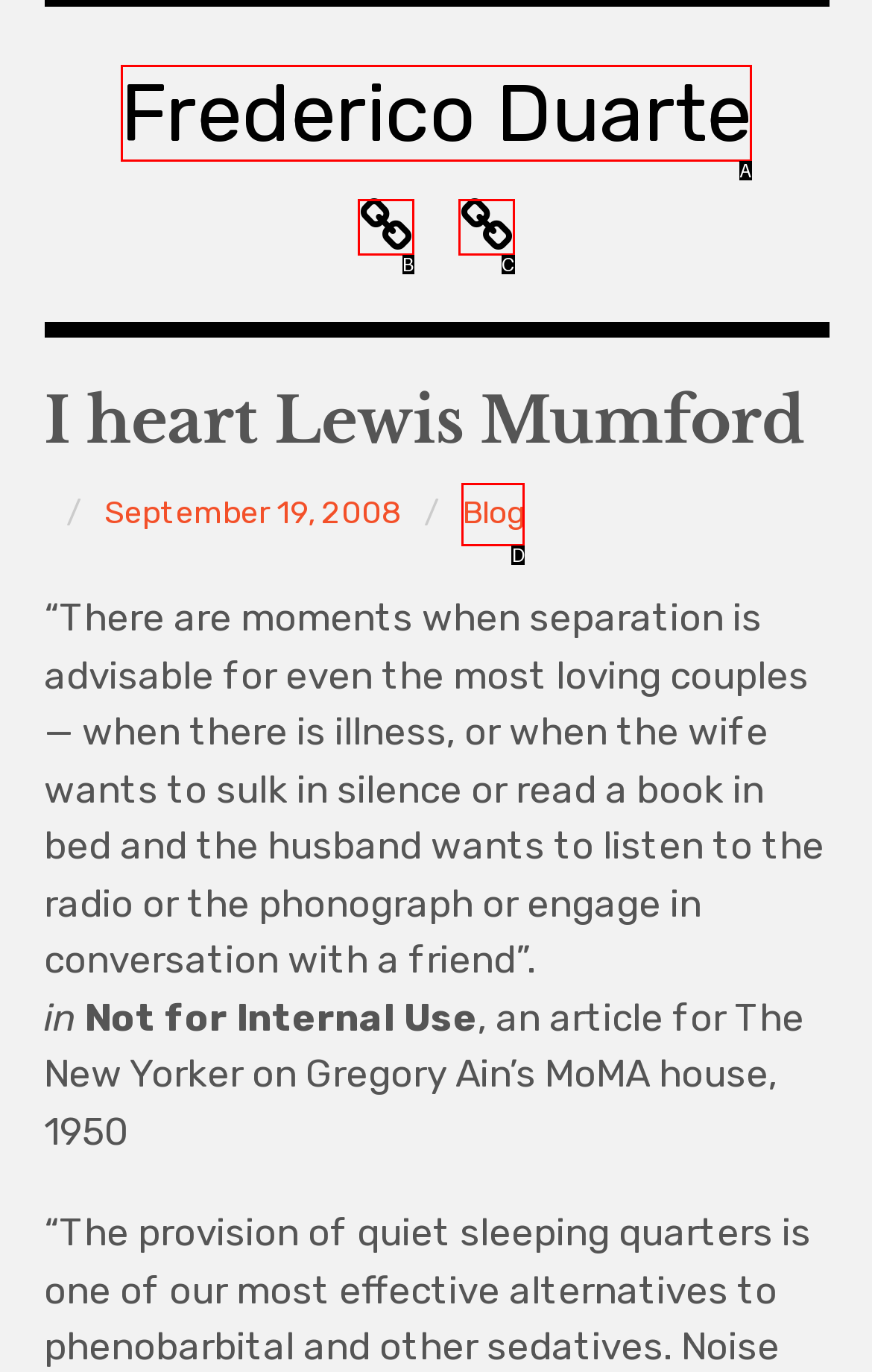From the description: Sobre · About, select the HTML element that fits best. Reply with the letter of the appropriate option.

B